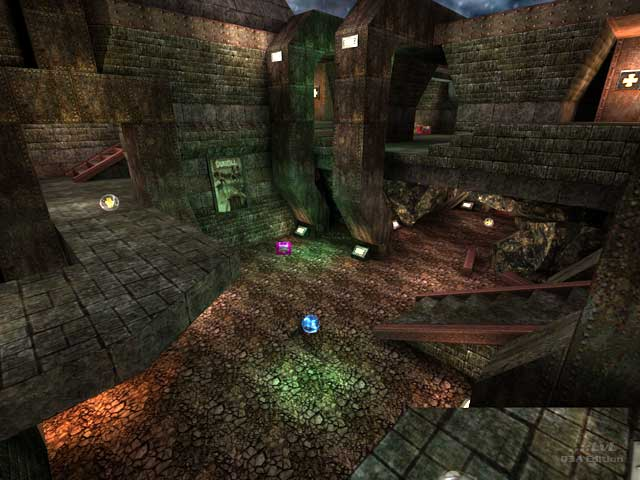Elaborate on the image with a comprehensive description.

This image showcases a visually striking in-game environment from "GrindMill," a custom map designed for the popular first-person shooter game Quake 3 Arena. The setting features an intricate architecture characterized by textured, metallic surfaces and robust structures that create a gritty, industrial atmosphere. 

Dynamic lighting enhances the visual appeal, casting varied hues across the terrain and illuminating different areas, such as the rocky pathway and the multi-level platforms. Brightly colored orbs scattered throughout the map add a playful element, hinting at collectable items or power-ups integral to gameplay. 

In the background, a sign can be seen, although partially obscured, providing contextual lore or objectives for players navigating this environment. The combination of low ceilings, open spaces, and strategic placements suggests a thoughtfully designed arena for intense combat scenarios, encouraging both strategic movement and quick reflexes amidst the map’s challenging layout. 

Overall, this image encapsulates the essence of "GrindMill," promising thrilling gameplay experiences within its labyrinthine confines.